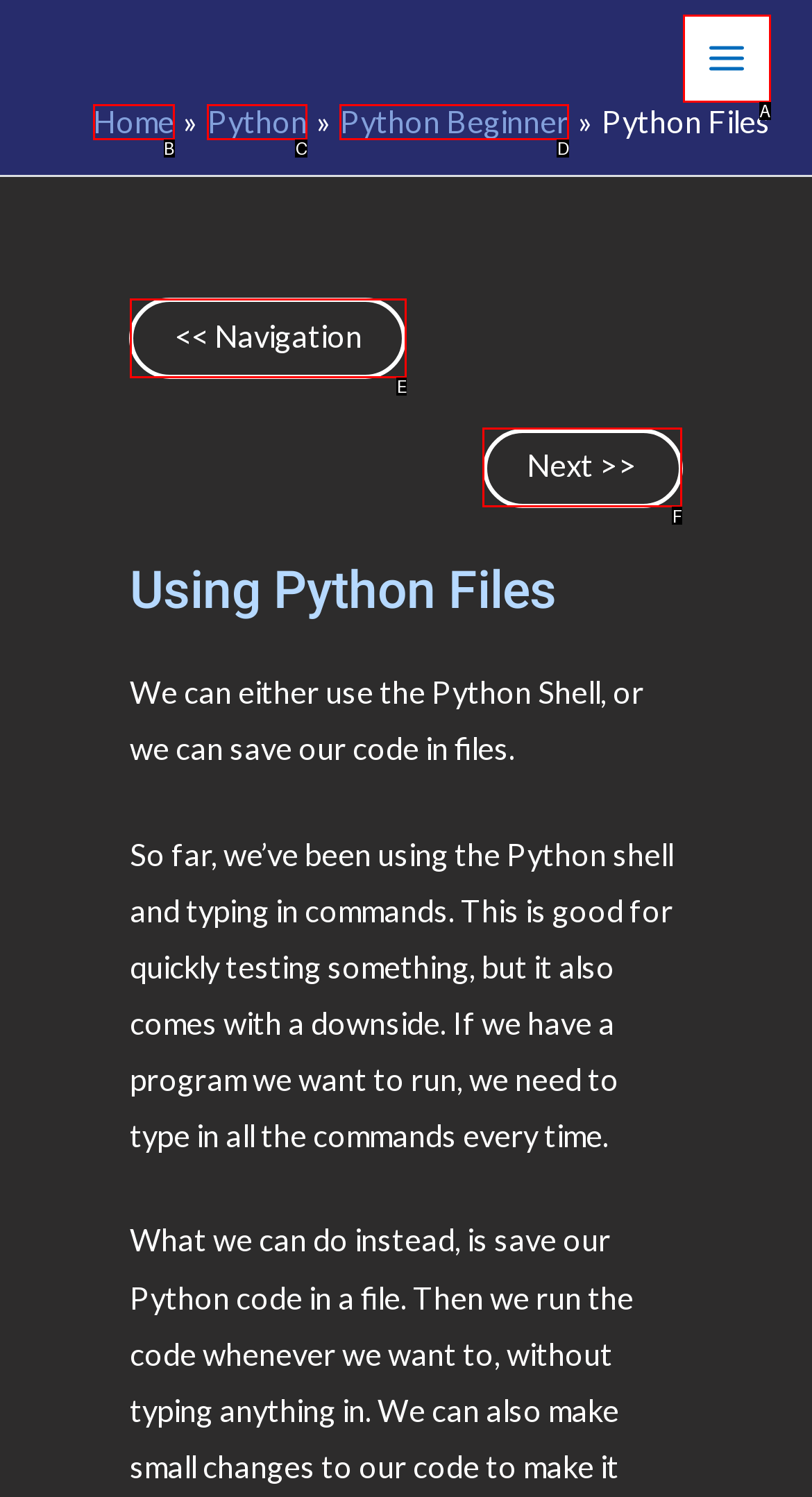Choose the HTML element that aligns with the description: Main Menu. Indicate your choice by stating the letter.

A